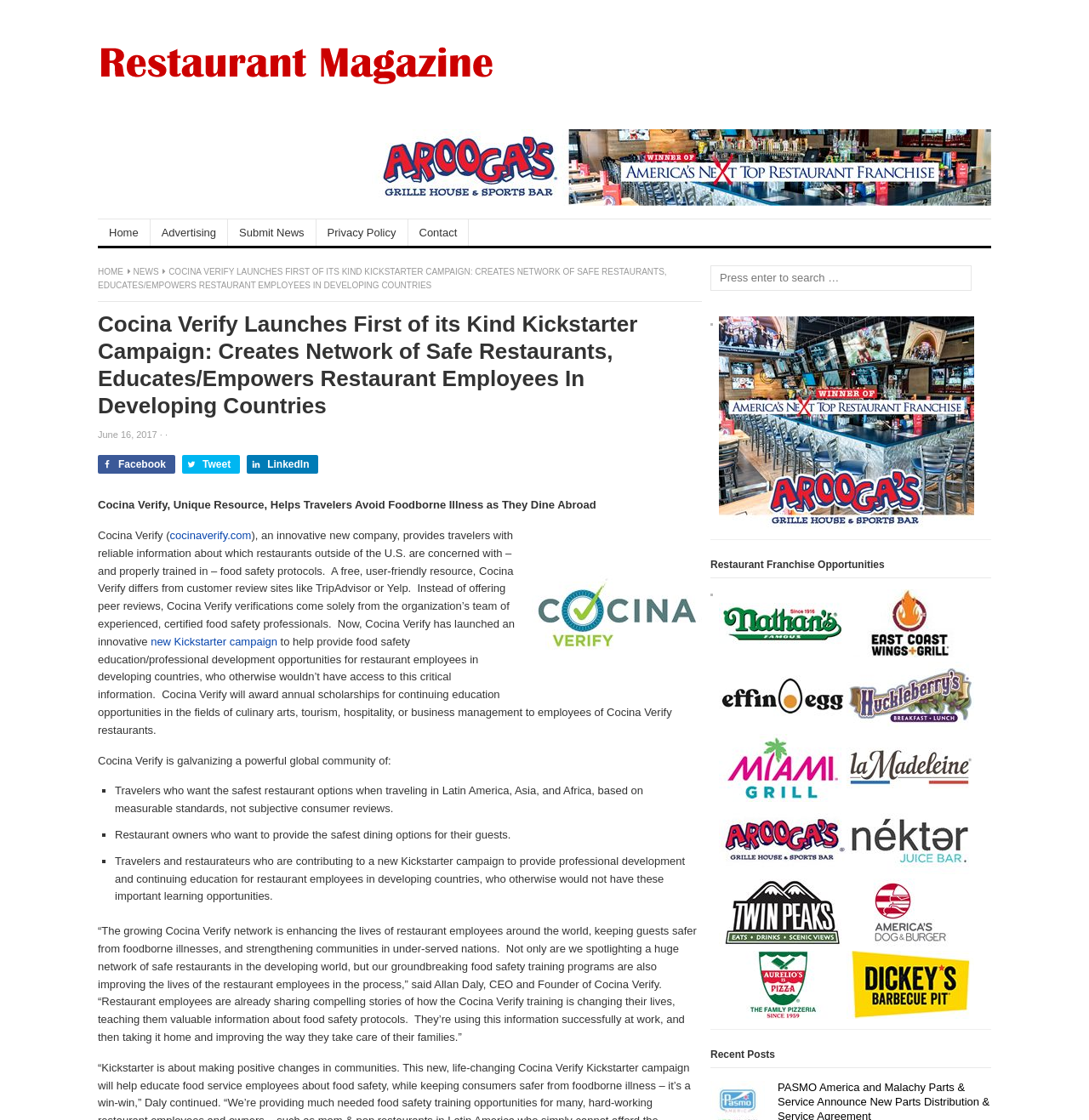Please determine the bounding box coordinates of the element to click in order to execute the following instruction: "Share on Facebook". The coordinates should be four float numbers between 0 and 1, specified as [left, top, right, bottom].

[0.09, 0.407, 0.161, 0.423]